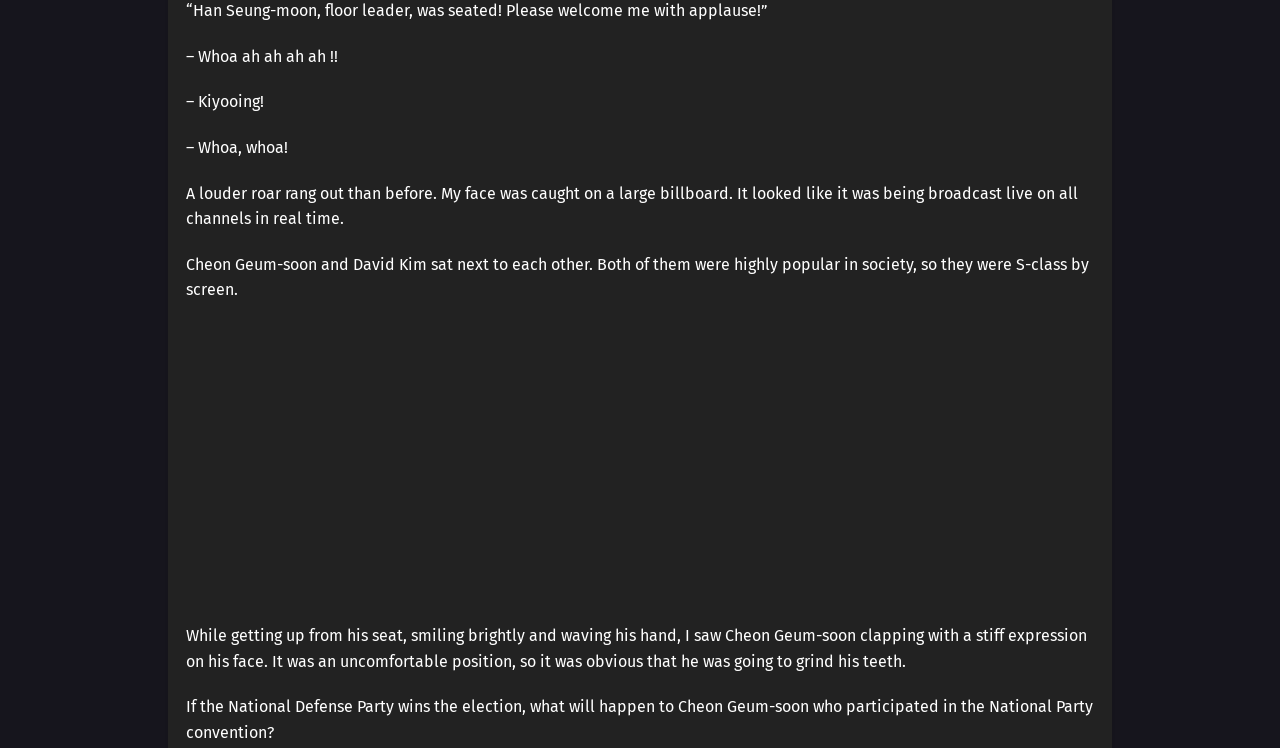Respond to the question below with a single word or phrase:
What is being broadcast live on all channels?

Han Seung-moon's face